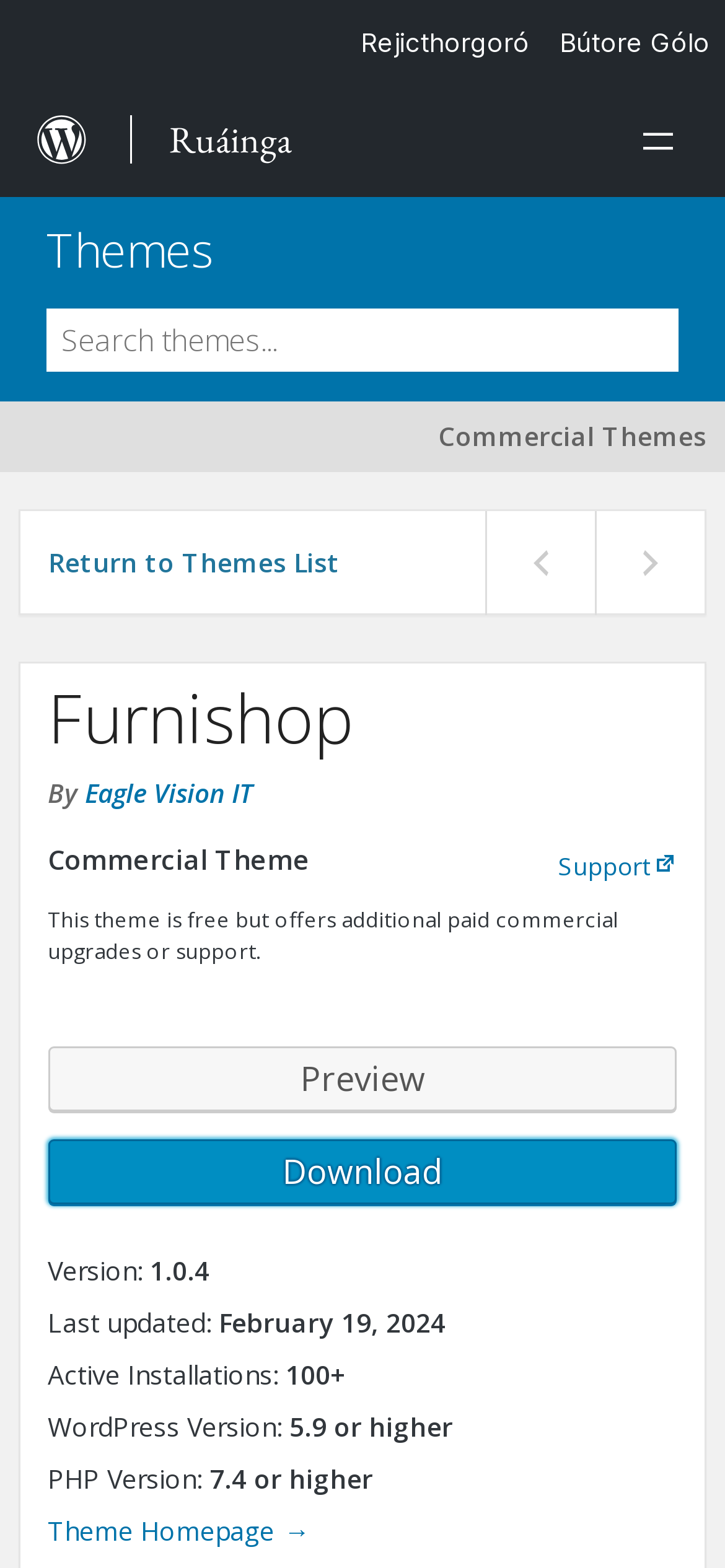Please identify the bounding box coordinates of the clickable region that I should interact with to perform the following instruction: "Open menu". The coordinates should be expressed as four float numbers between 0 and 1, i.e., [left, top, right, bottom].

[0.836, 0.055, 1.0, 0.126]